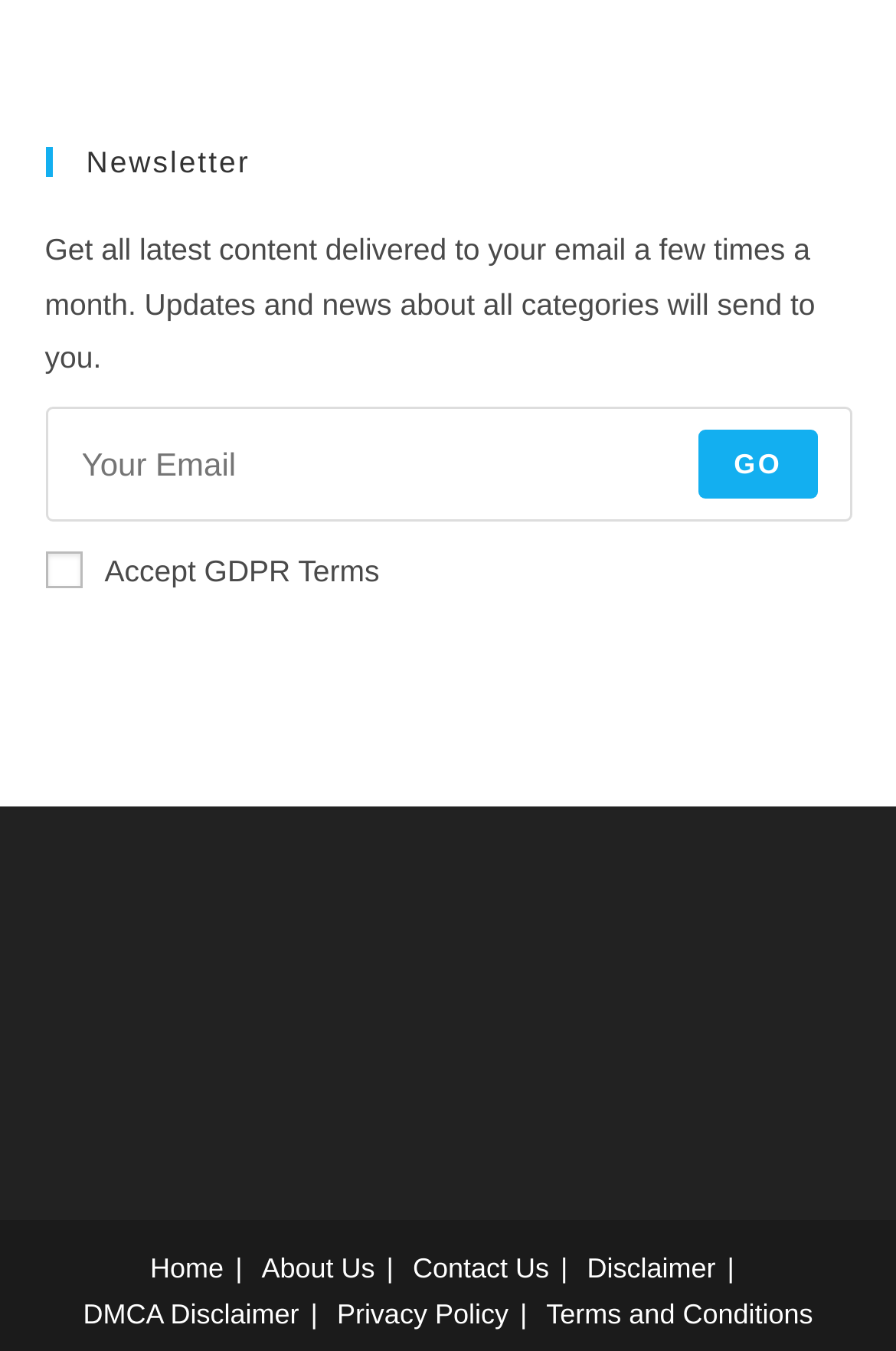Please indicate the bounding box coordinates for the clickable area to complete the following task: "Subscribe to the newsletter". The coordinates should be specified as four float numbers between 0 and 1, i.e., [left, top, right, bottom].

[0.05, 0.302, 0.95, 0.387]